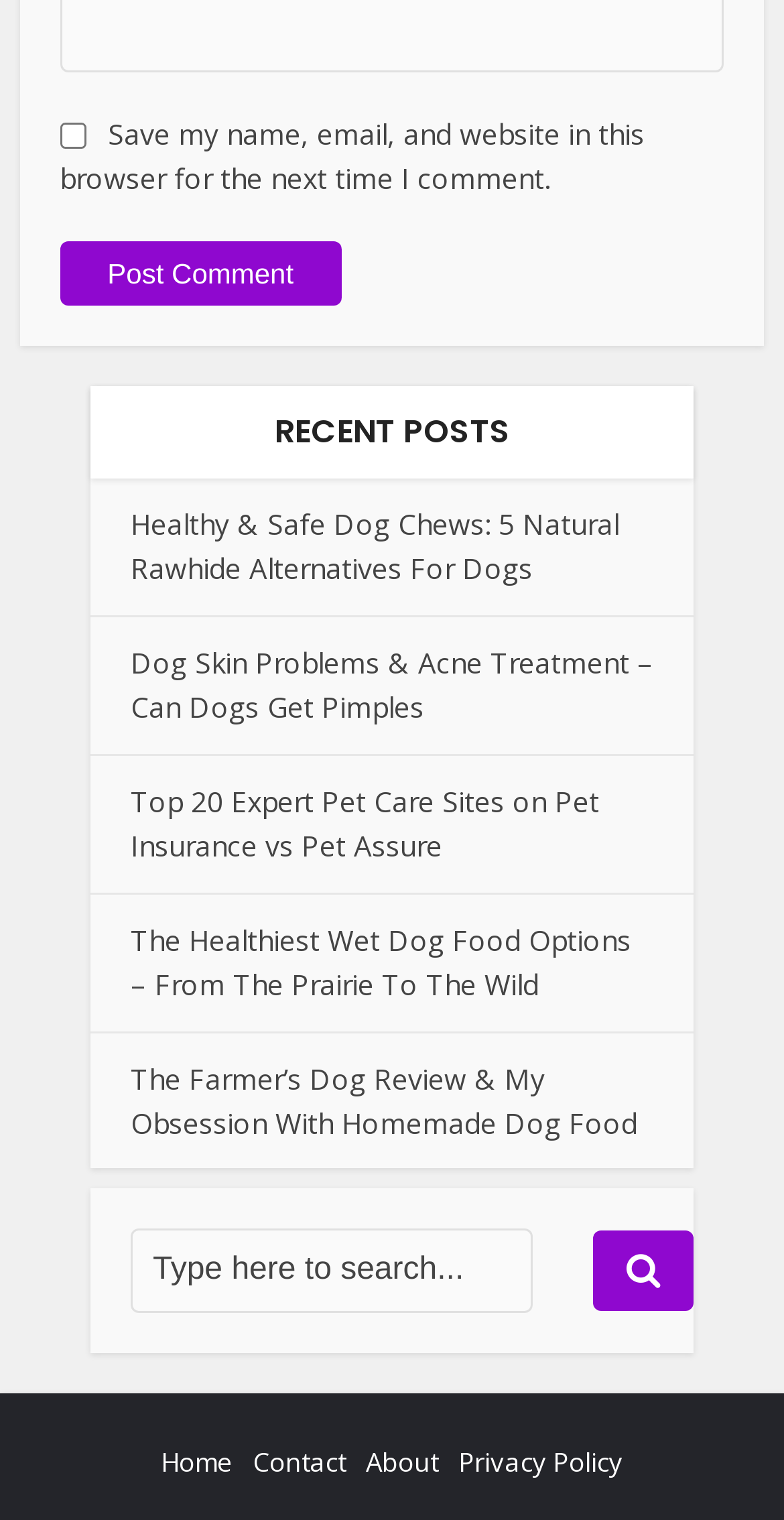How many navigation links are there at the bottom?
Using the picture, provide a one-word or short phrase answer.

4